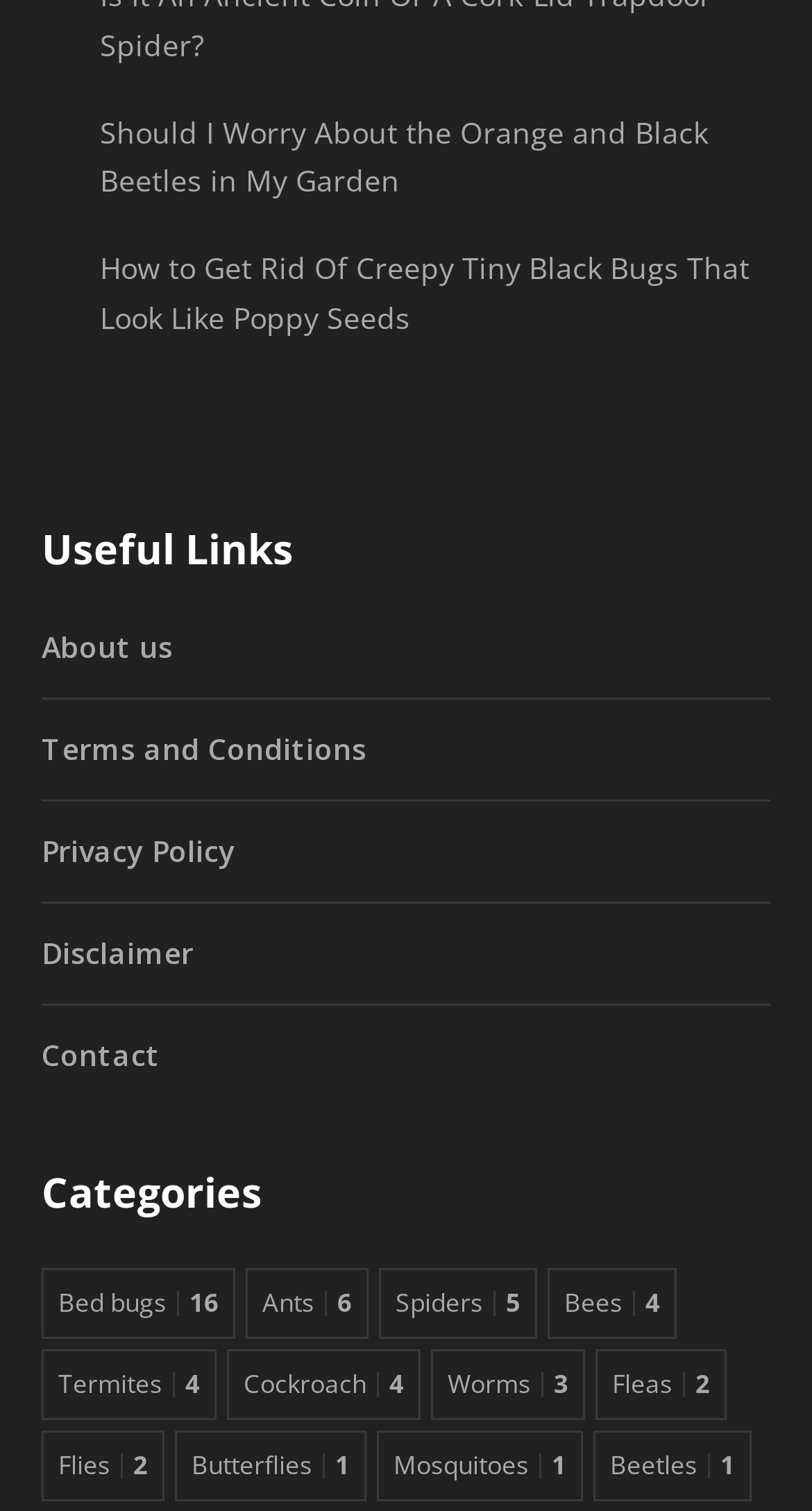Find and specify the bounding box coordinates that correspond to the clickable region for the instruction: "Call 0251 413 677".

None